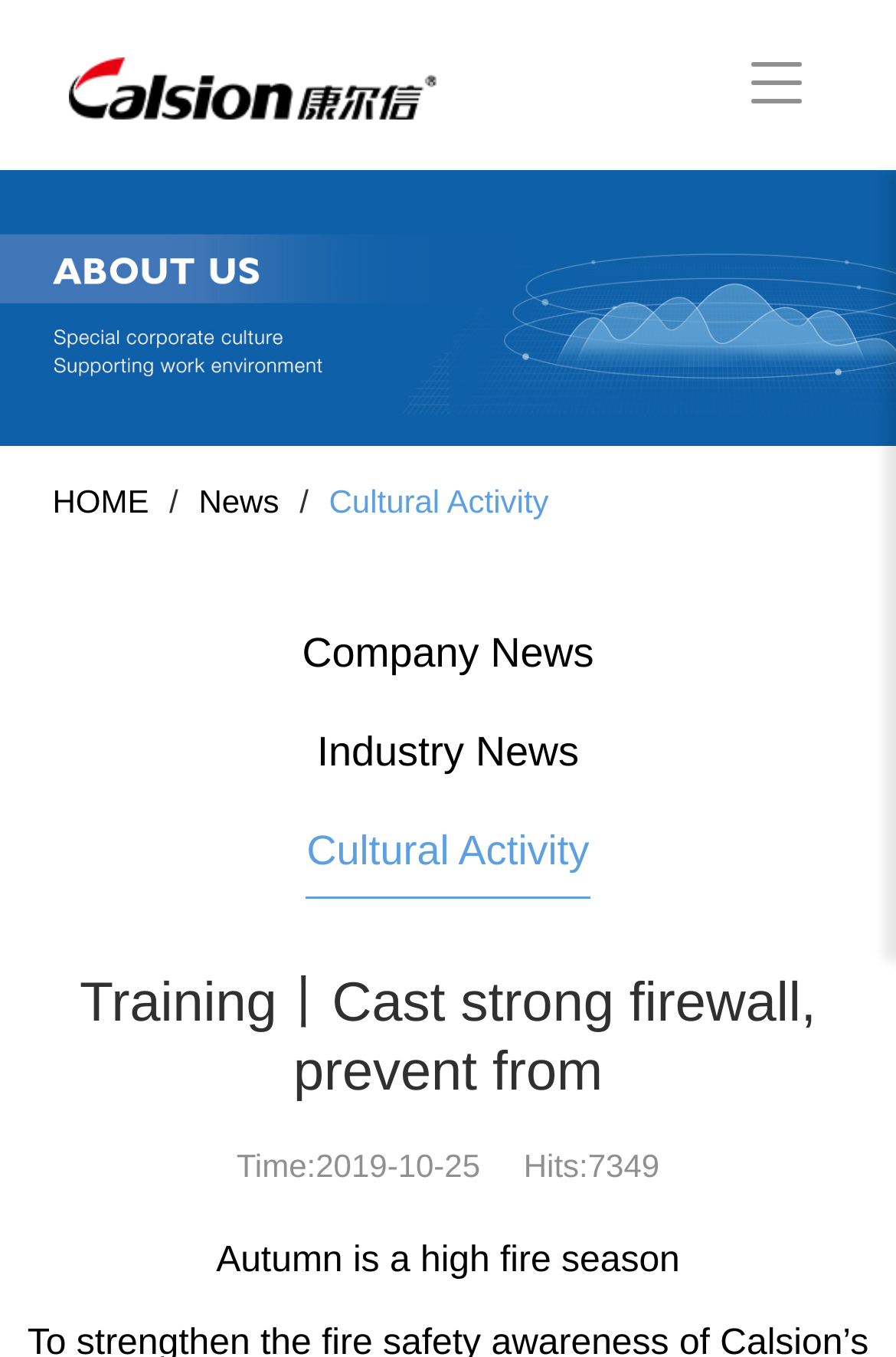How many news categories are there?
Can you provide an in-depth and detailed response to the question?

There are three news categories: 'Company News', 'Industry News', and 'Cultural Activity'. These categories can be found in the links at the top of the webpage.